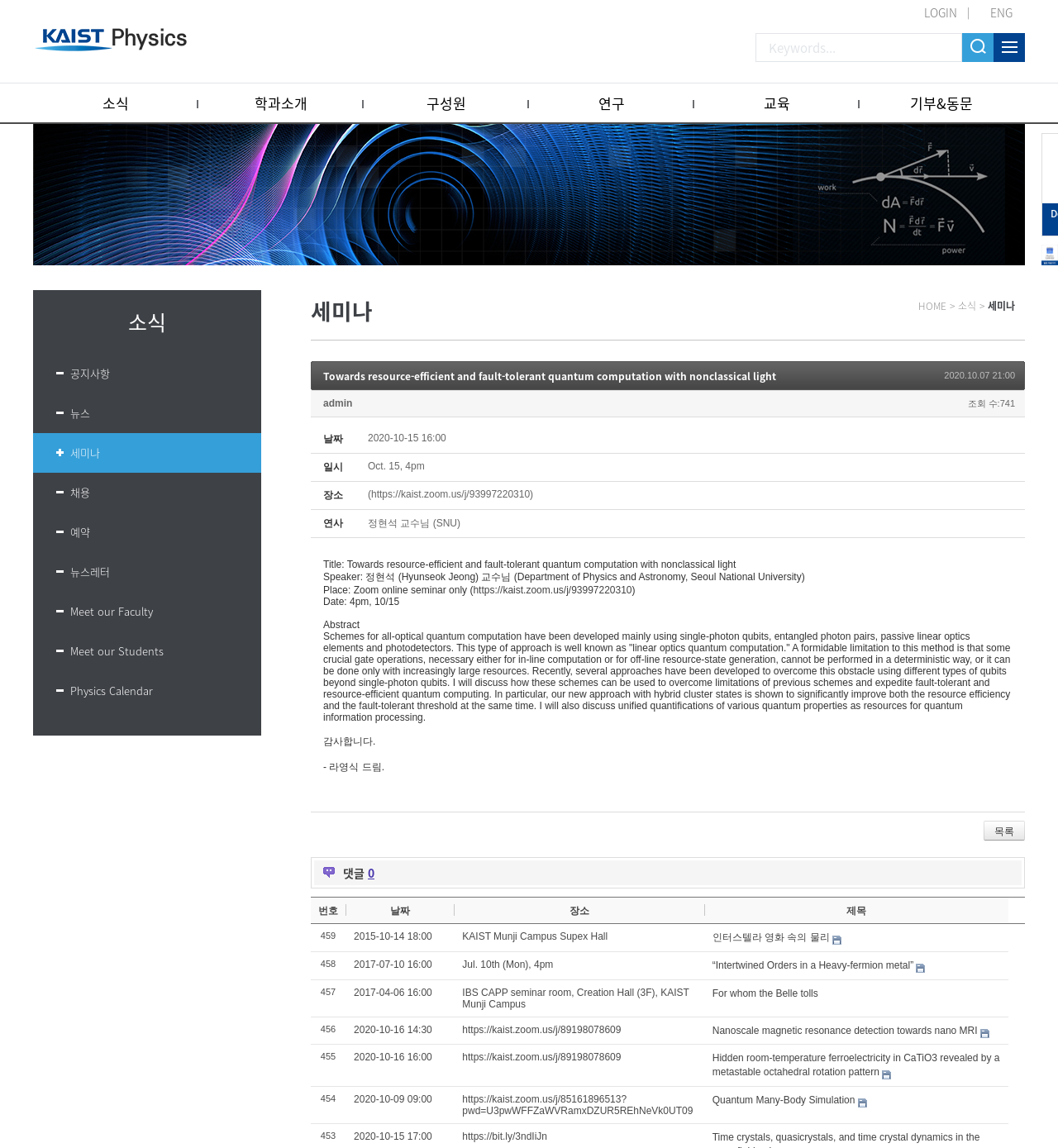Please find and report the bounding box coordinates of the element to click in order to perform the following action: "Click the LOGIN link". The coordinates should be expressed as four float numbers between 0 and 1, in the format [left, top, right, bottom].

[0.862, 0.004, 0.916, 0.018]